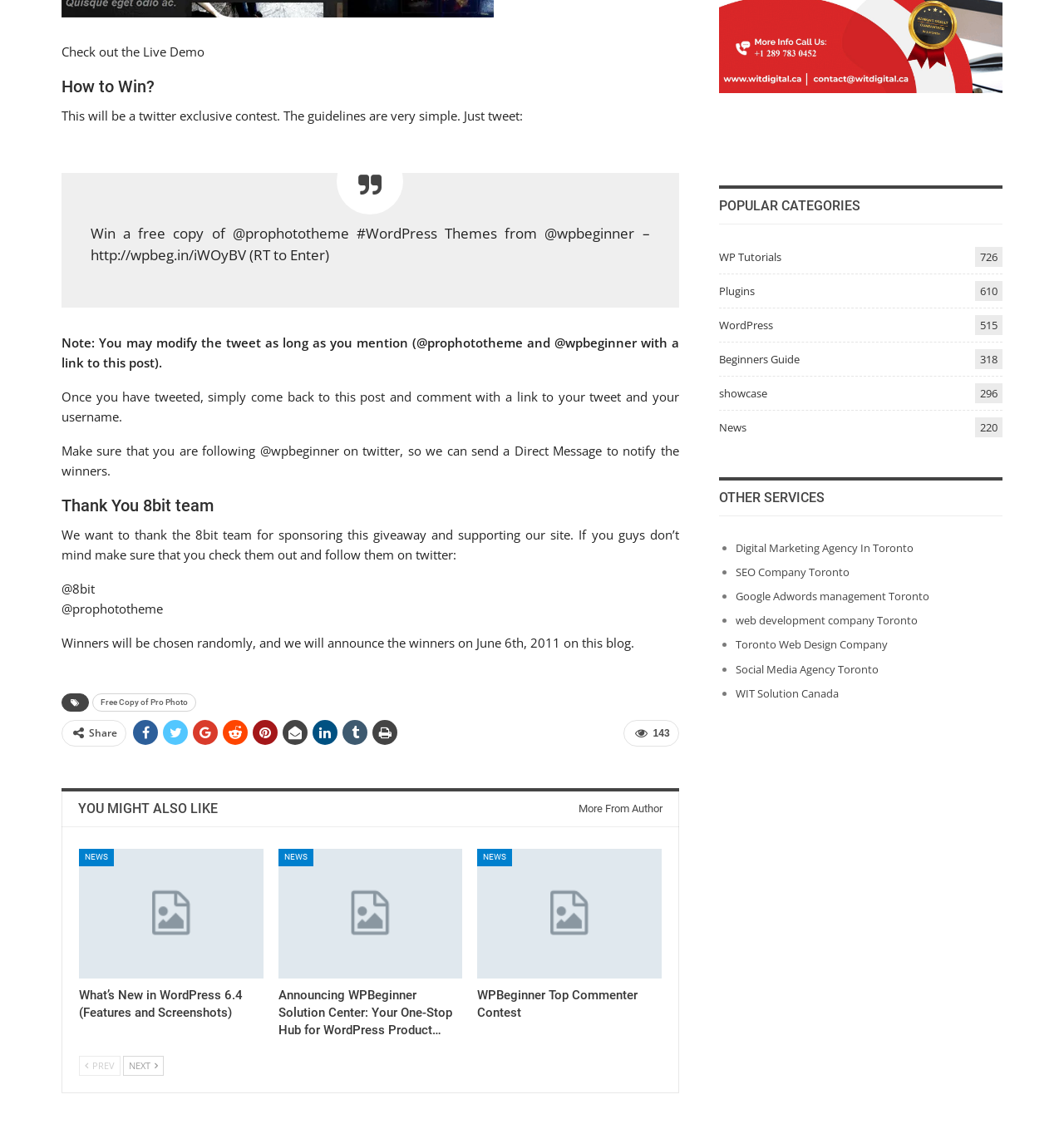Bounding box coordinates should be in the format (top-left x, top-left y, bottom-right x, bottom-right y) and all values should be floating point numbers between 0 and 1. Determine the bounding box coordinate for the UI element described as: Prev

[0.074, 0.686, 0.113, 0.704]